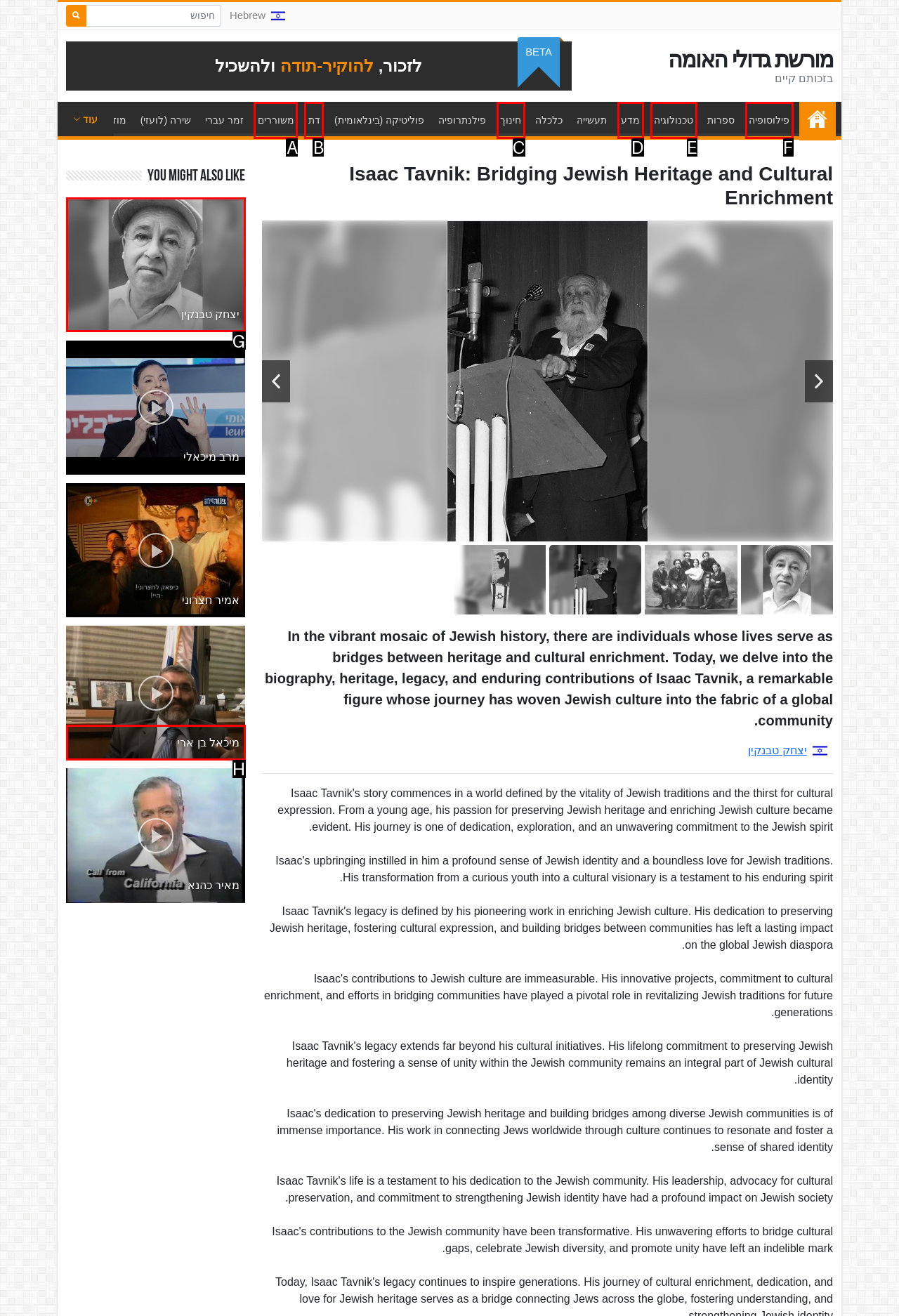Determine which HTML element corresponds to the description: מיכאל בן ארי. Provide the letter of the correct option.

H